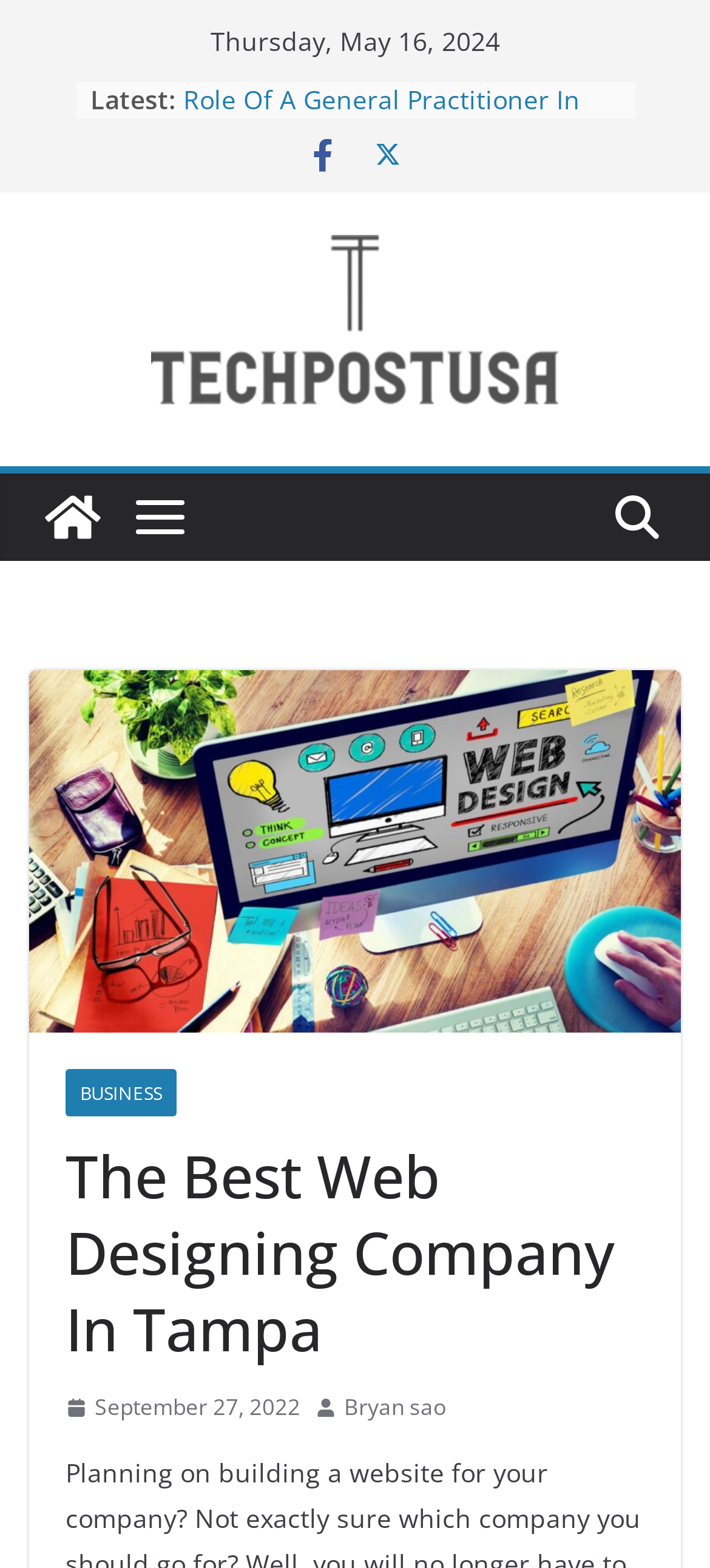Please extract the webpage's main title and generate its text content.

The Best Web Designing Company In Tampa